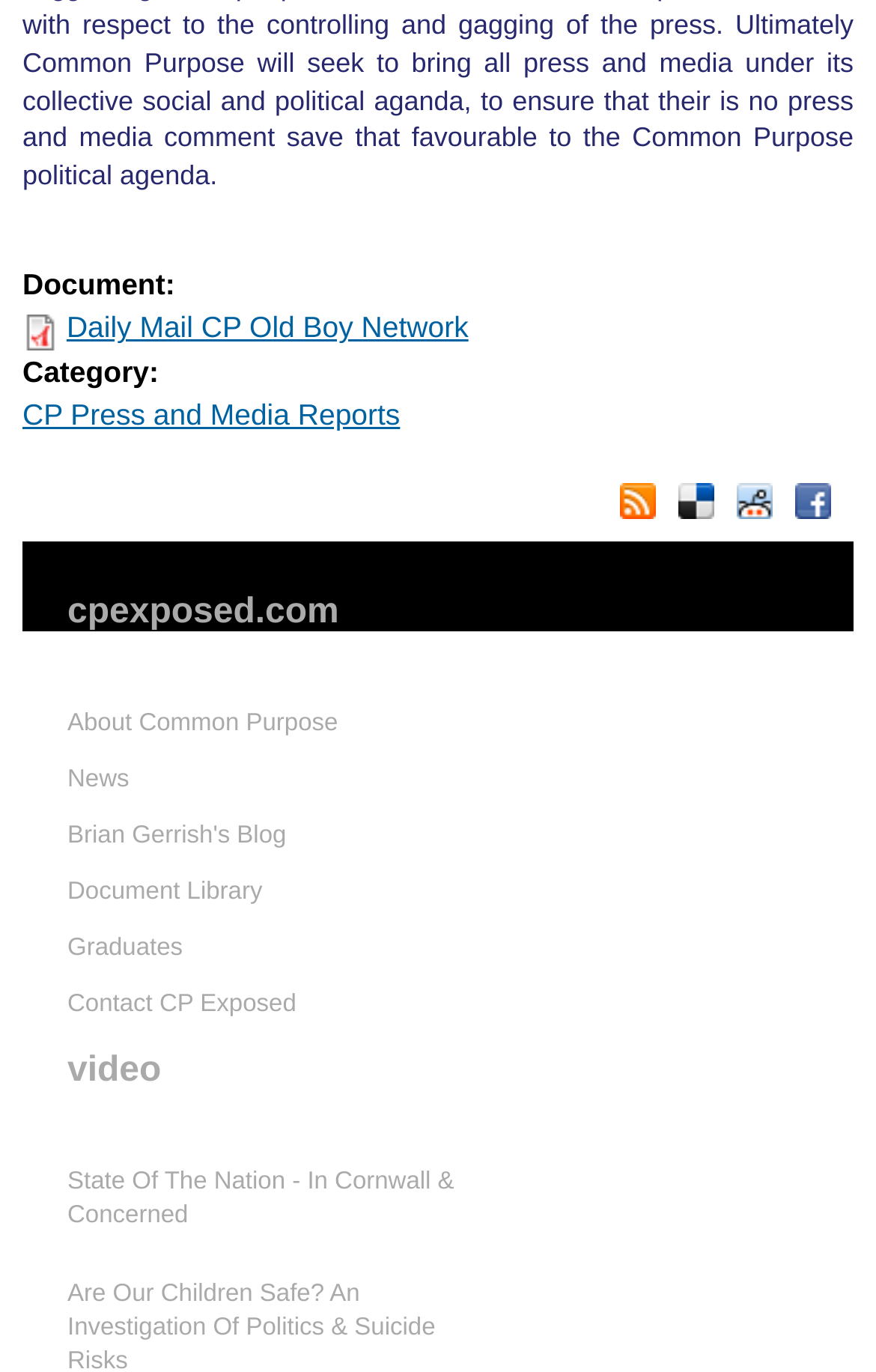Please identify the bounding box coordinates of the clickable area that will allow you to execute the instruction: "Explore Document Library".

[0.077, 0.64, 0.3, 0.66]